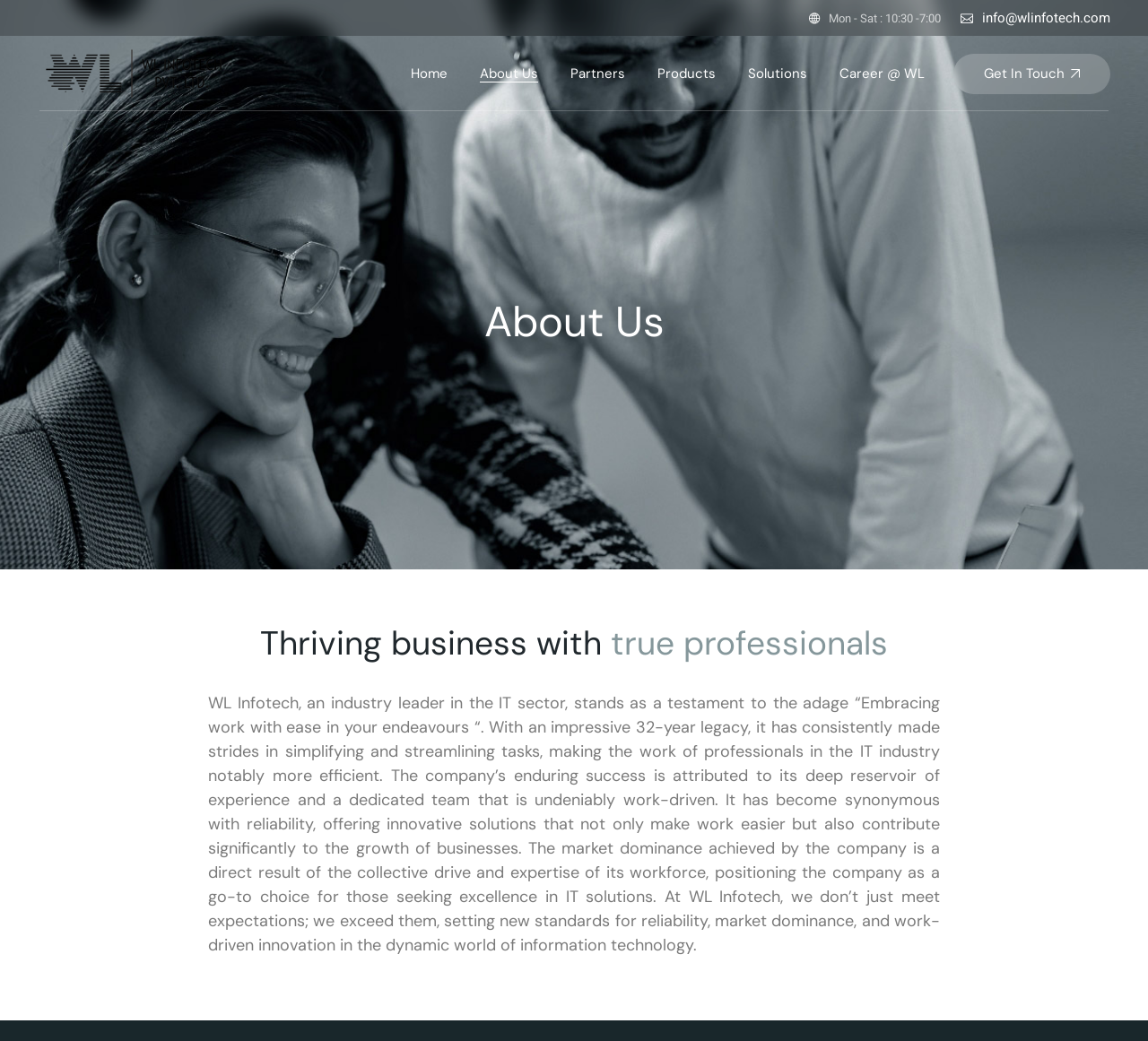Locate the bounding box coordinates of the clickable part needed for the task: "Visit Career page".

[0.731, 0.034, 0.805, 0.107]